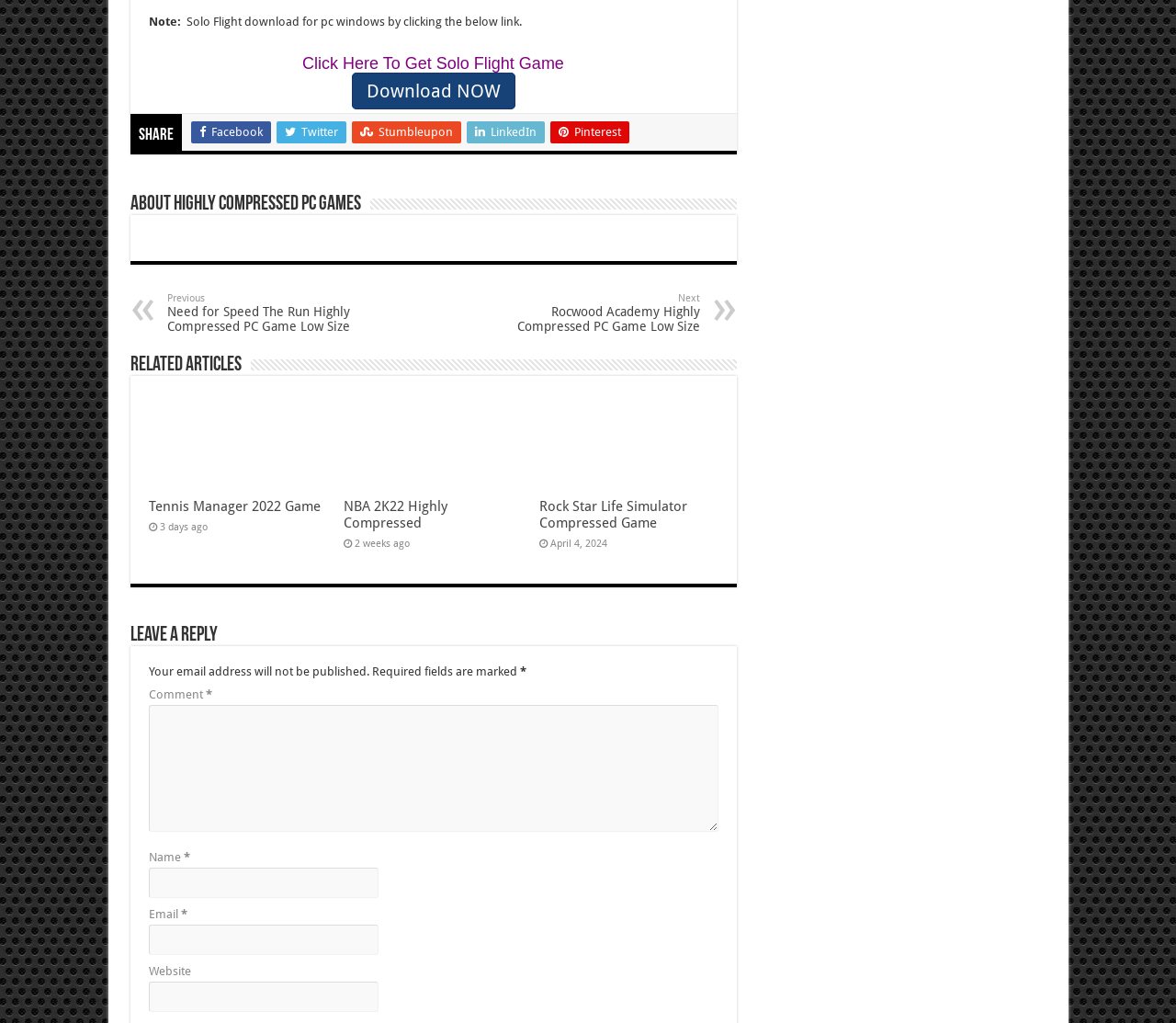Using a single word or phrase, answer the following question: 
How many fields are required to leave a reply?

3